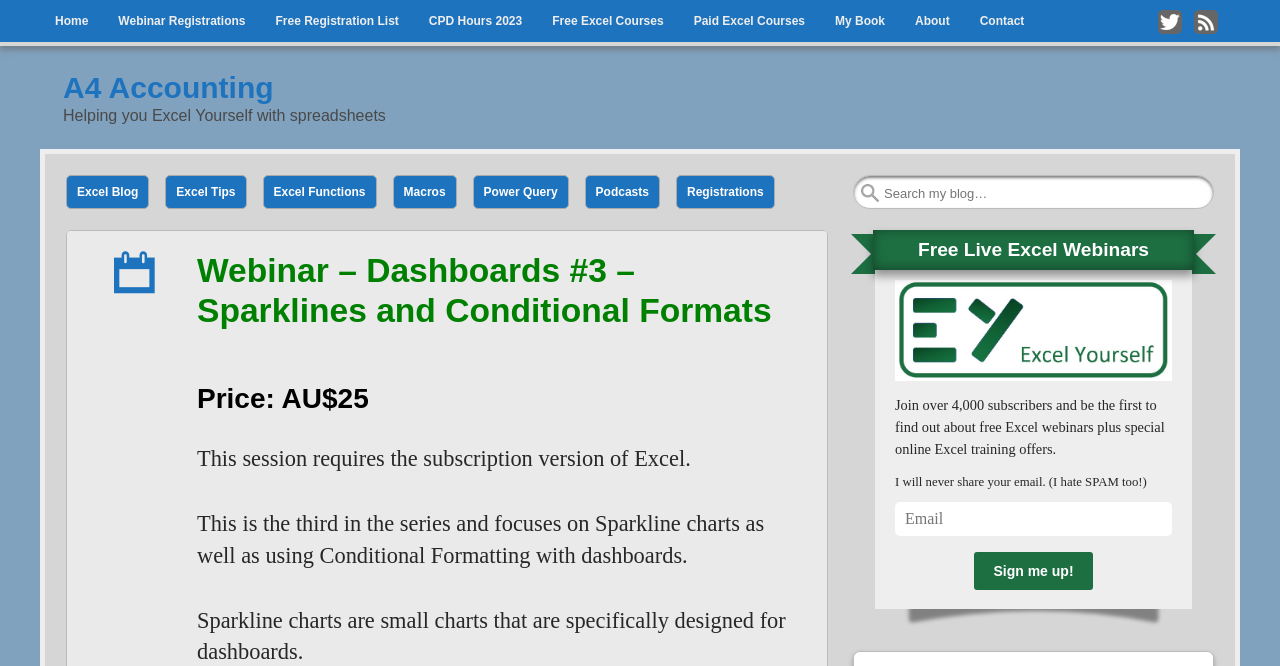From the webpage screenshot, predict the bounding box of the UI element that matches this description: "Subscribe to my RSS Feed".

[0.933, 0.015, 0.952, 0.051]